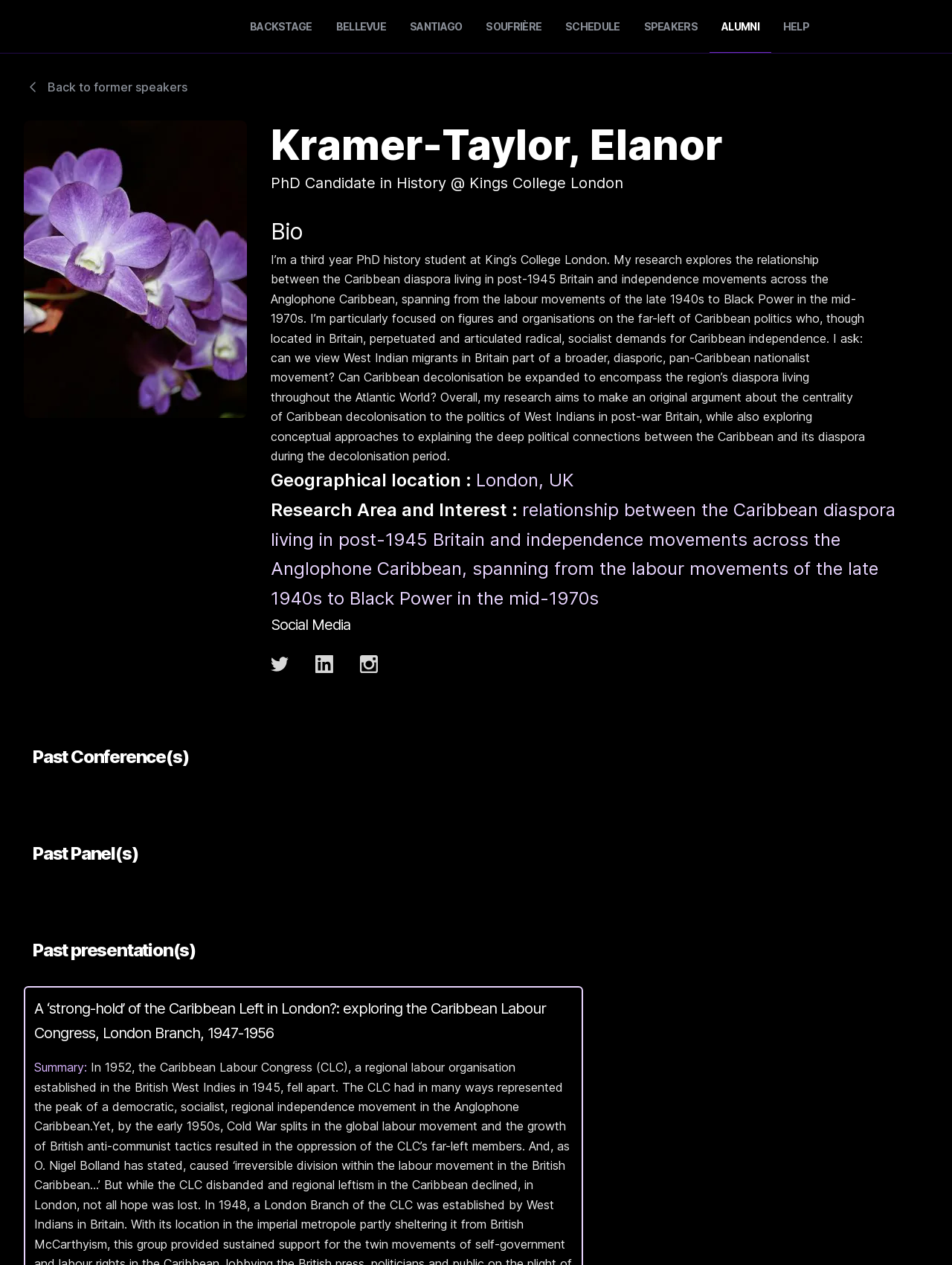What is the name of the speaker?
Using the image, respond with a single word or phrase.

Kramer-Taylor, Elanor